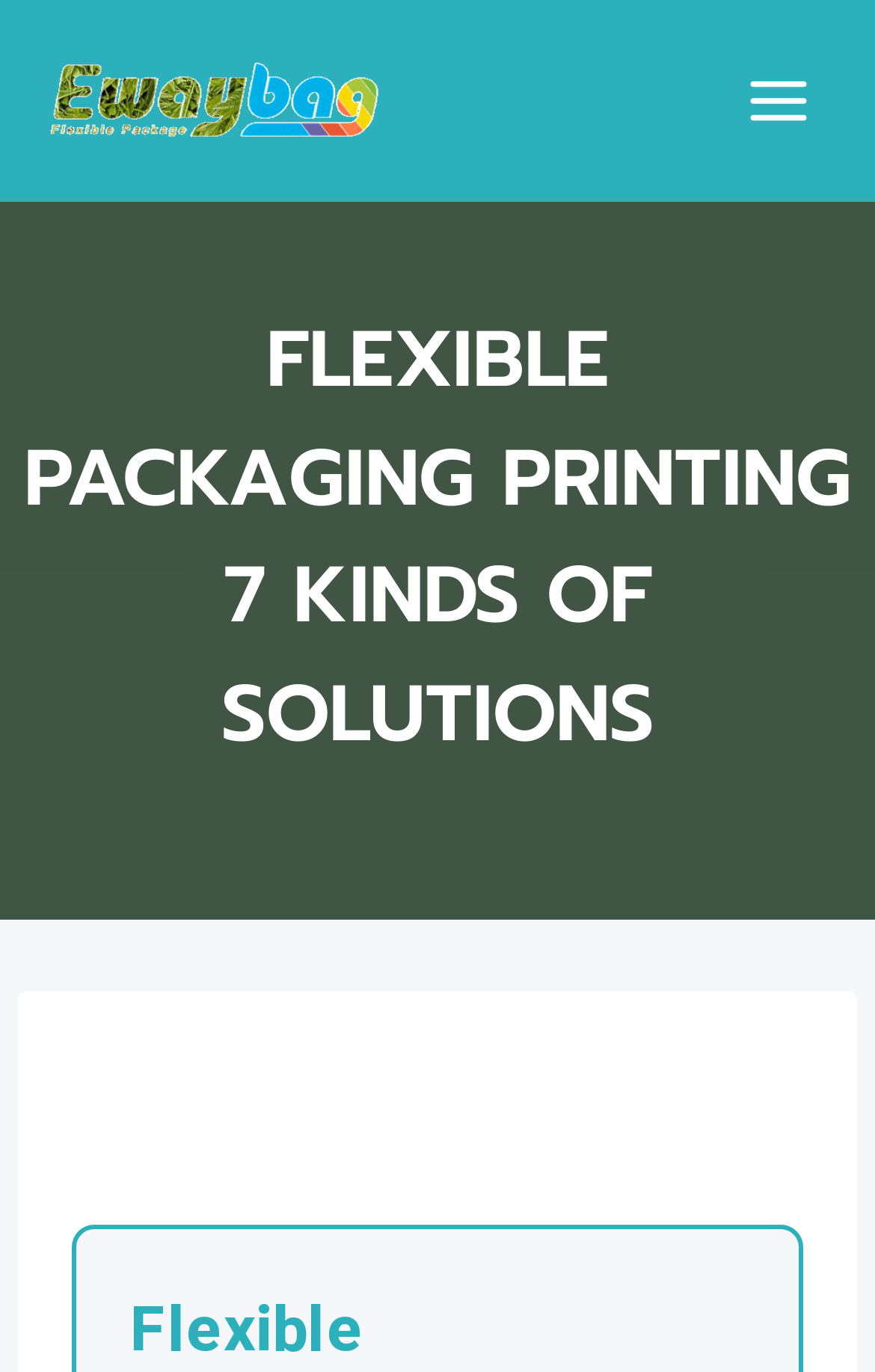Find the primary header on the webpage and provide its text.

FLEXIBLE PACKAGING PRINTING 7 KINDS OF SOLUTIONS